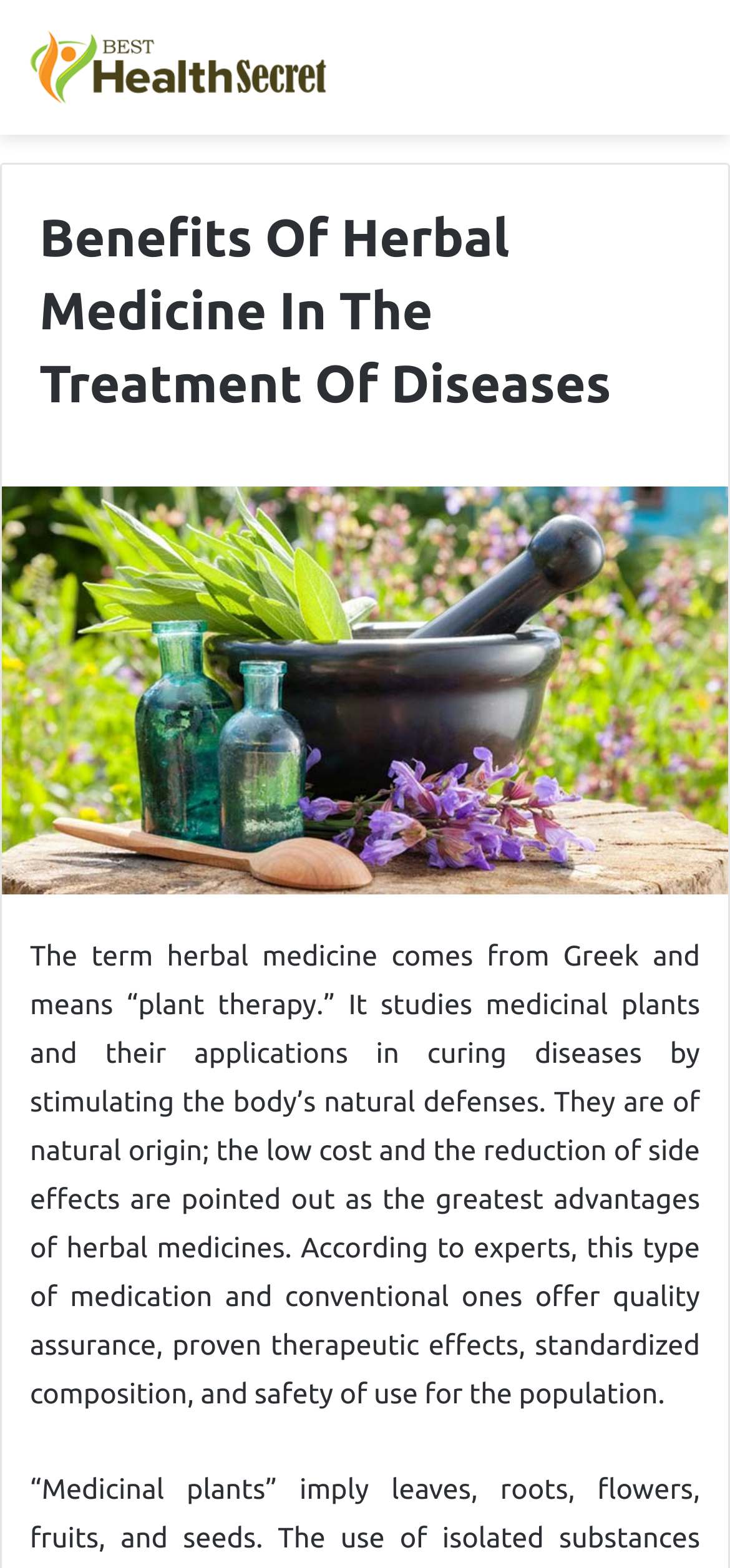What do experts say about herbal medicines?
Look at the webpage screenshot and answer the question with a detailed explanation.

According to the text, experts say that herbal medicines, like conventional ones, offer quality assurance, proven therapeutic effects, standardized composition, and safety of use for the population.